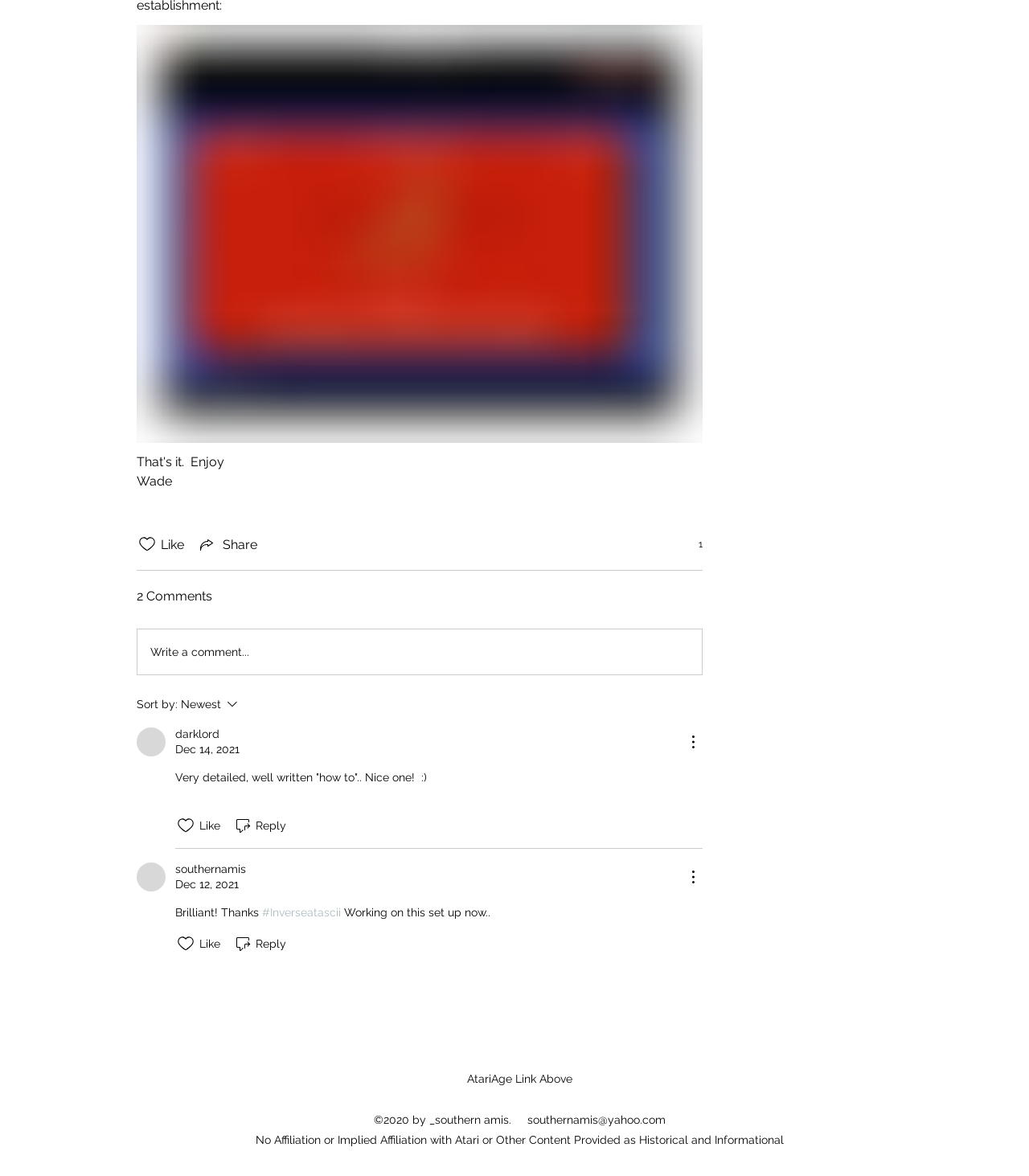Determine the bounding box coordinates of the region that needs to be clicked to achieve the task: "Click the 'Share via link' button".

[0.191, 0.455, 0.25, 0.471]